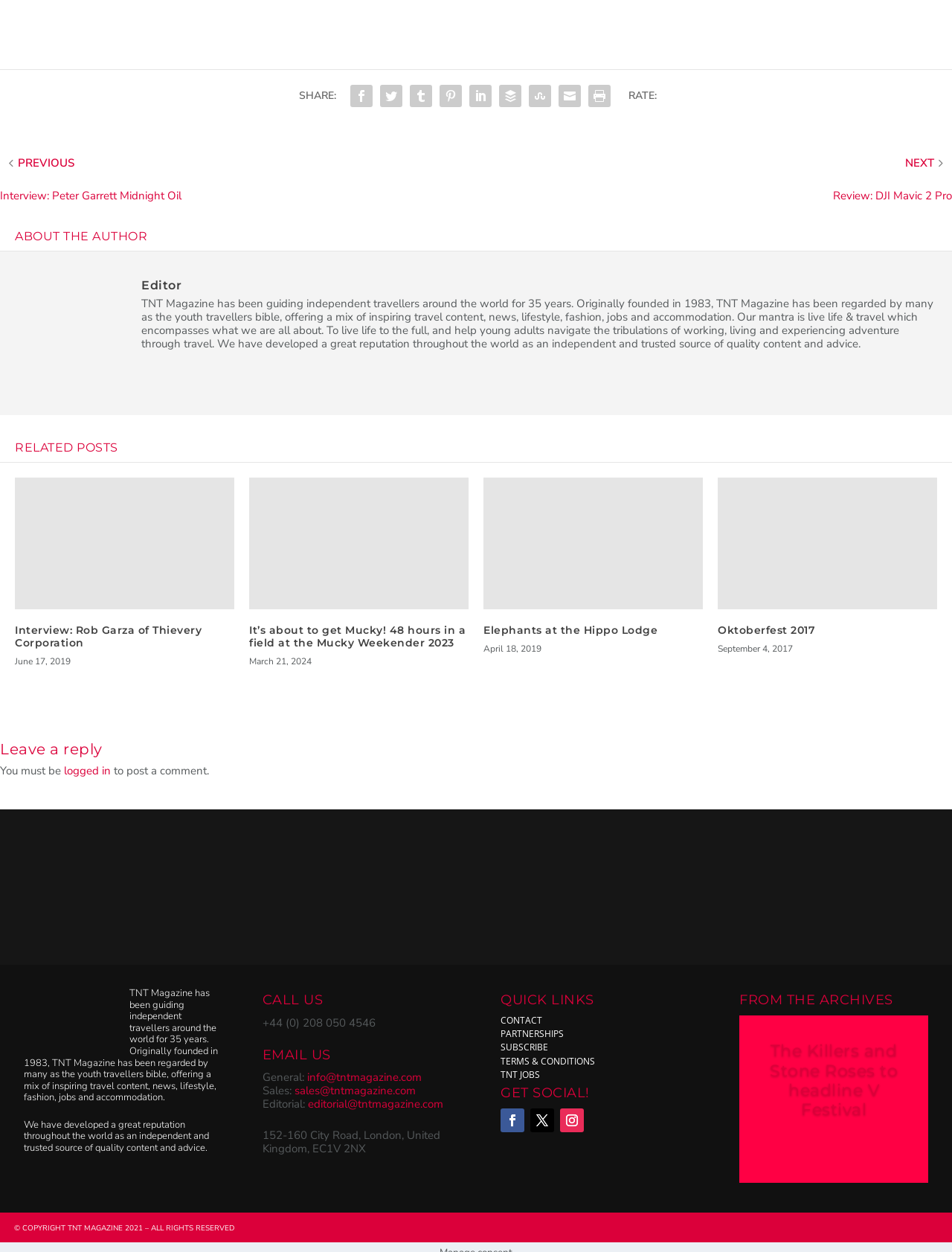Identify the bounding box coordinates for the UI element described as follows: "Terms & Conditions". Ensure the coordinates are four float numbers between 0 and 1, formatted as [left, top, right, bottom].

[0.526, 0.834, 0.625, 0.844]